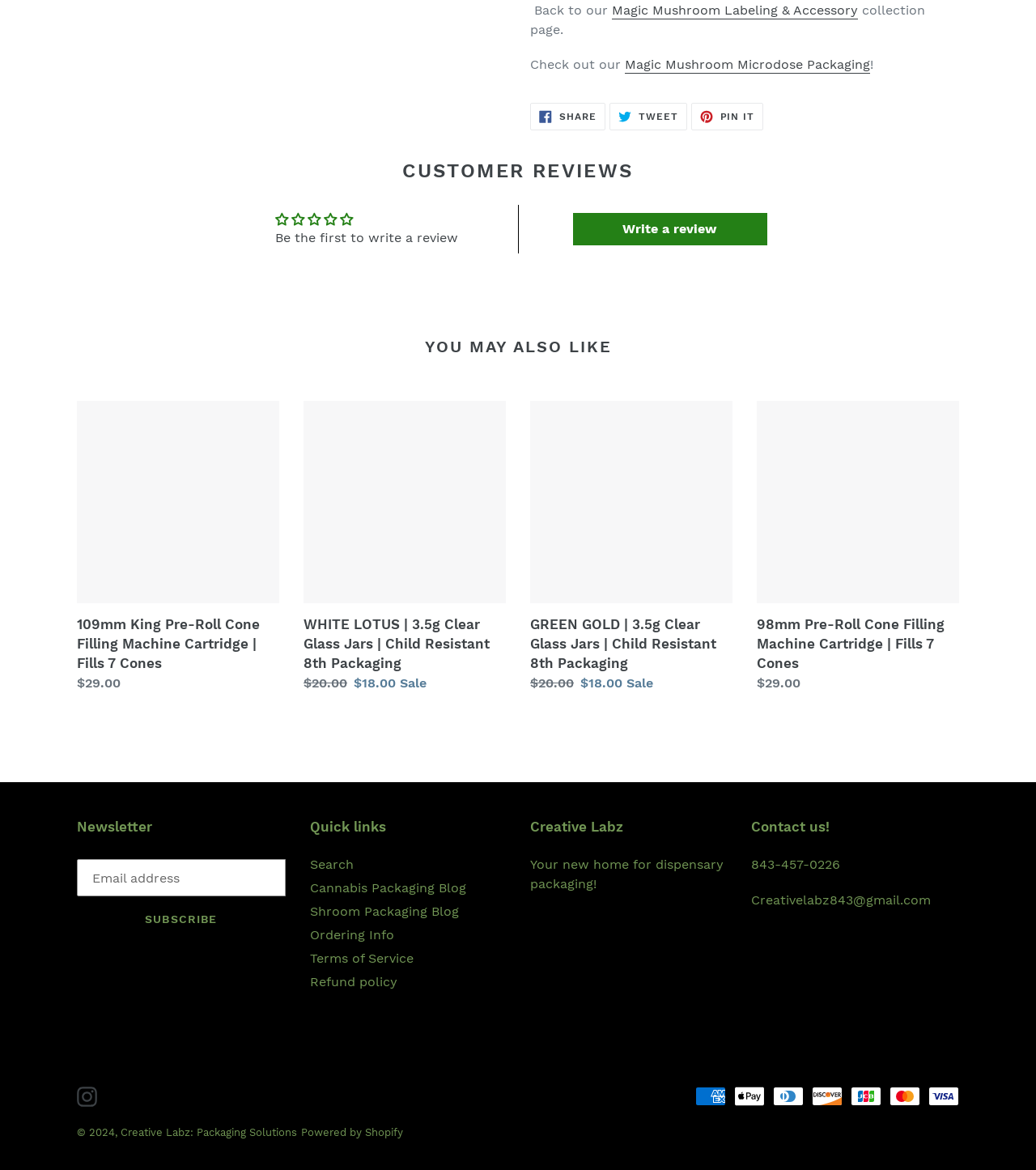Locate the bounding box coordinates of the element you need to click to accomplish the task described by this instruction: "Check out Magic Mushroom Microdose Packaging".

[0.603, 0.049, 0.84, 0.063]